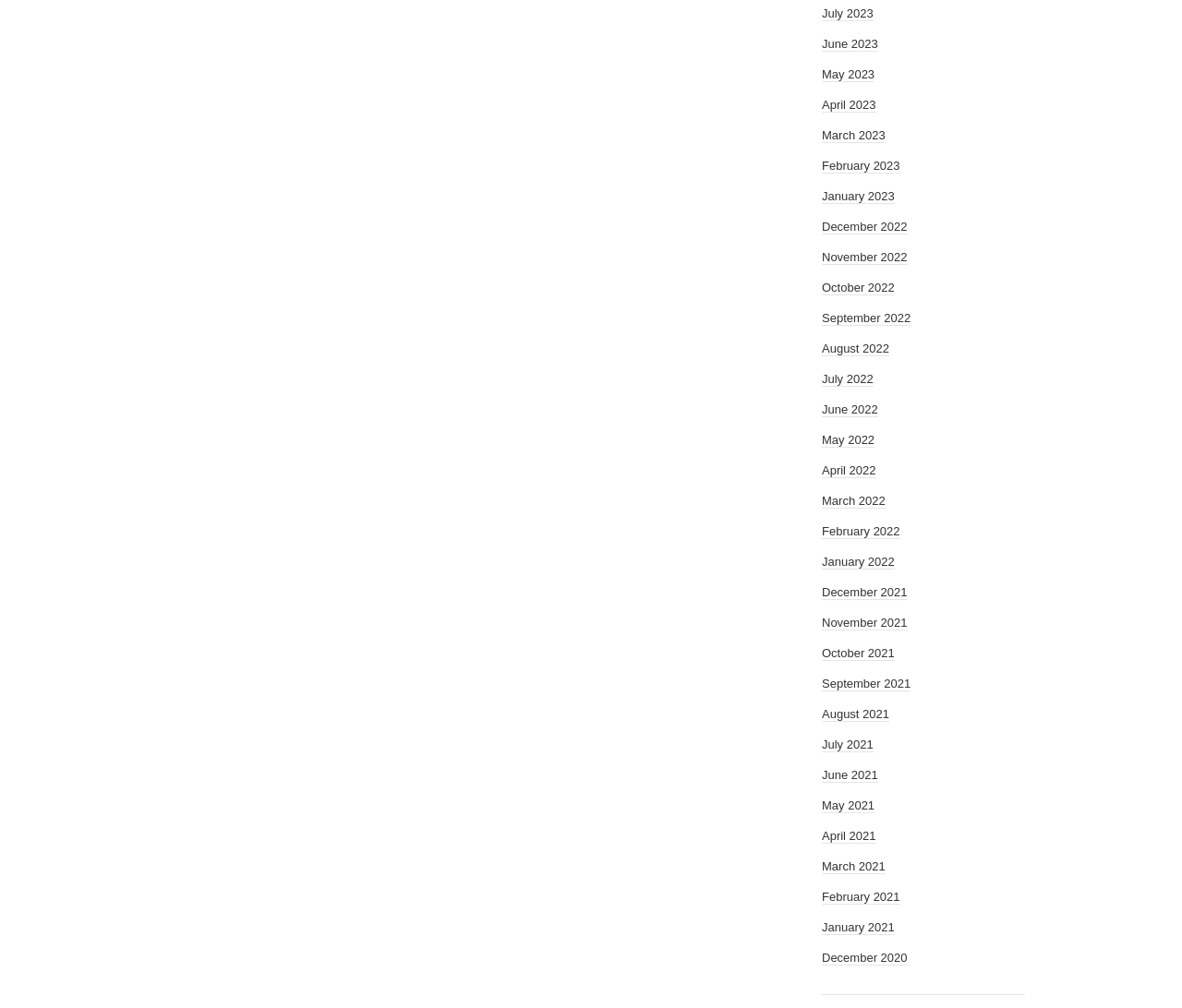Please identify the bounding box coordinates for the region that you need to click to follow this instruction: "Access January 2021".

[0.695, 0.913, 0.757, 0.928]